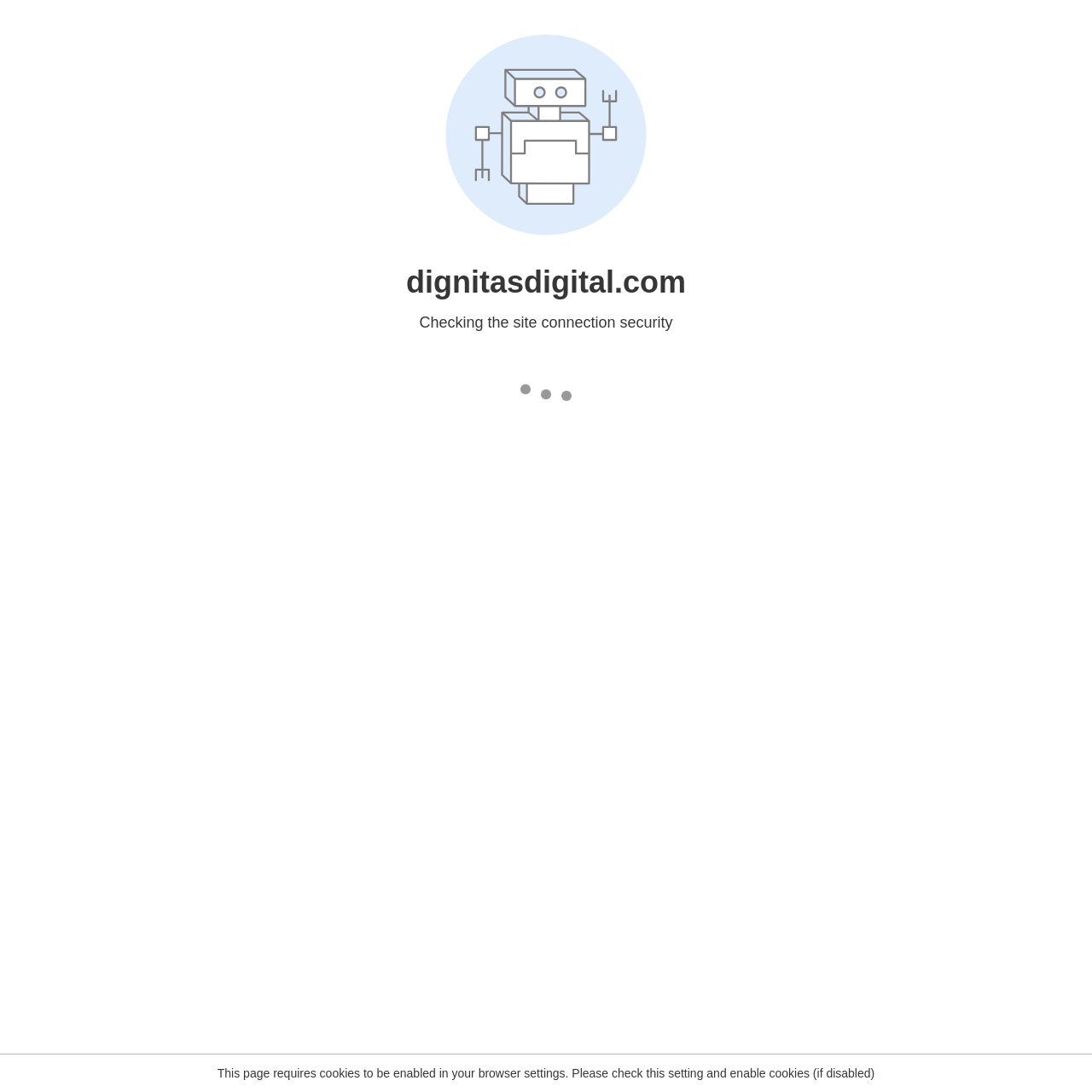Provide an in-depth description of the elements and layout of the webpage.

The webpage is about Company Recognition for Dignitas Digital, a software development company. At the top, there is a logo of Dignitas Digital and a link to the company's main page. Below the logo, there are several links to different sections of the company's website, including Social Media Marketing, Website Development, Advanced Technology Services, Blog, Portfolio, DD Labs, Learning, Business Development, Designing, Management, Technology, Careers, and Interns. These links are organized into two columns, with list markers (such as ◦, •, and ■) separating the links.

The main content of the page is divided into several sections, each with a heading and a brief description. The sections are arranged vertically, with the most recent recognition at the top. The headings include "One of the Most Reviewed Software Developers in Philadelphia", "Ranked #1 Software Development Company in Philadelphia", "Locks a Spot on Clutch’s", "Digital.com ranked Dignitas Digital", "Clutch Names Dignitas Digital", "We’re One of Clutch’s Top Developers", and "The Dollar Business". Each section has a link to read more about the recognition.

The descriptions in each section are brief and summarize the achievement, such as being named one of the most reviewed software developers in Philadelphia or ranking #1 in software development companies in Philadelphia. The text is organized into paragraphs, with some sections having multiple paragraphs. There are no images on the page, aside from the company logo at the top.